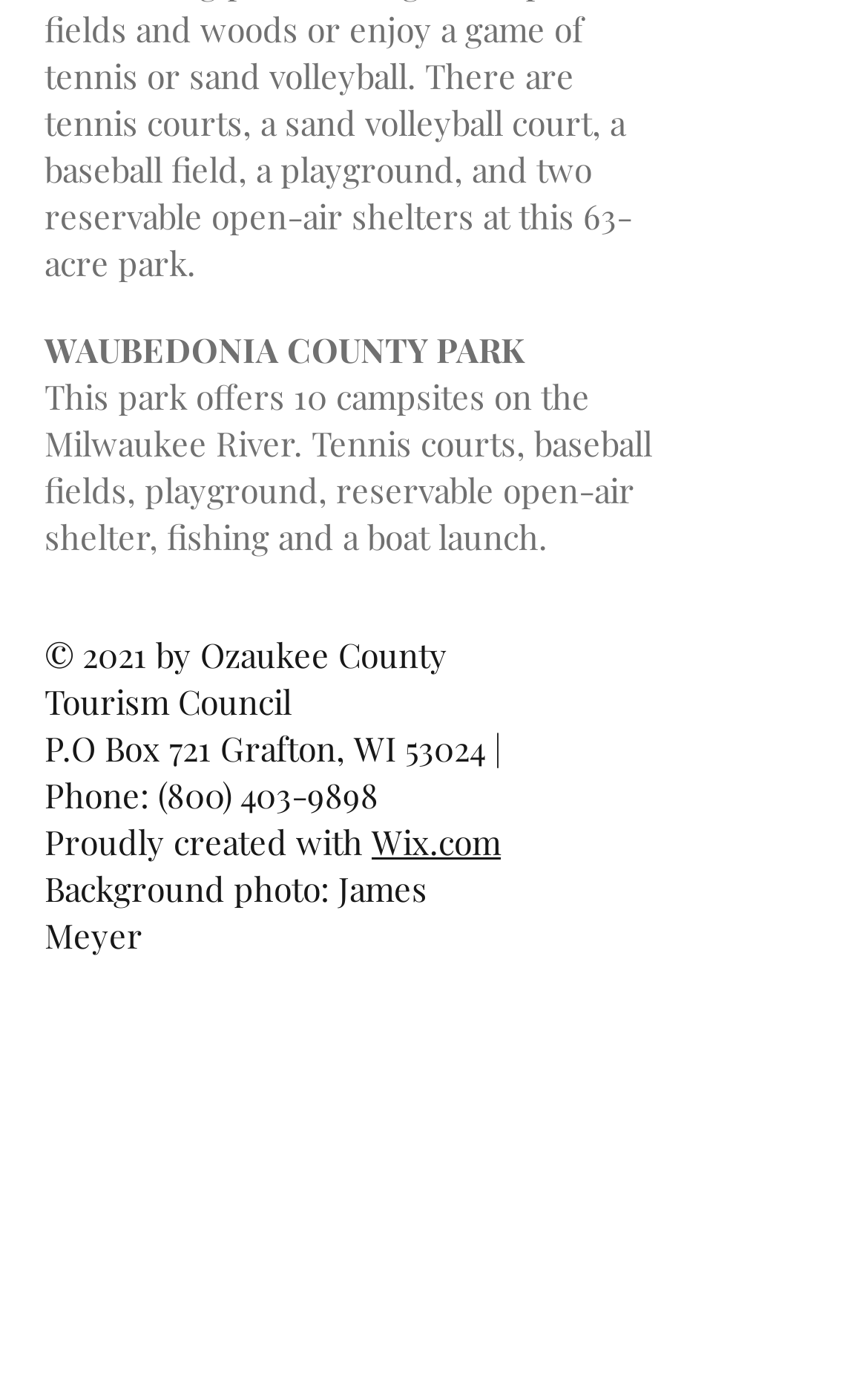Using the image as a reference, answer the following question in as much detail as possible:
How many campsites are available at the park?

The number of campsites can be found in the StaticText element with the text 'This park offers 10 campsites on the Milwaukee River...' at coordinates [0.051, 0.268, 0.751, 0.401].